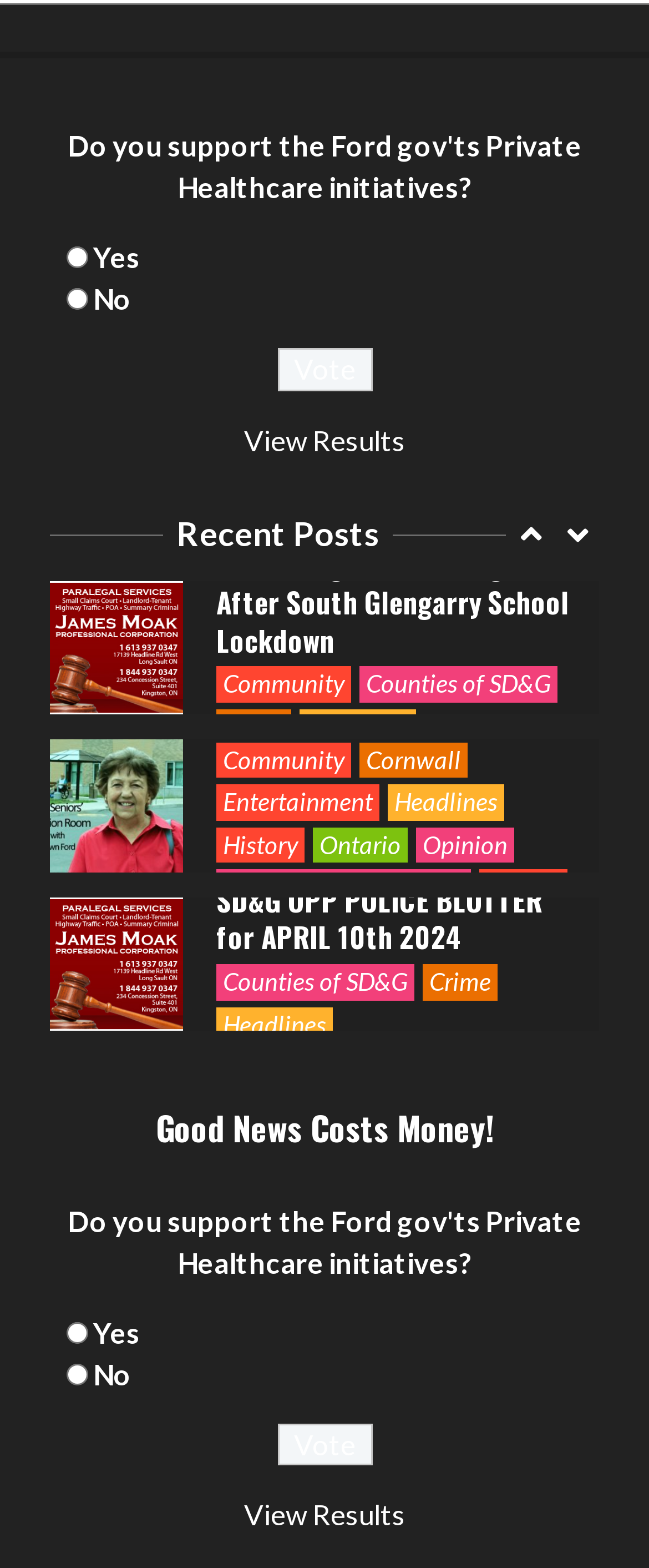Determine the bounding box for the UI element as described: "Regional Arts & Culture". The coordinates should be represented as four float numbers between 0 and 1, formatted as [left, top, right, bottom].

[0.333, 0.453, 0.726, 0.475]